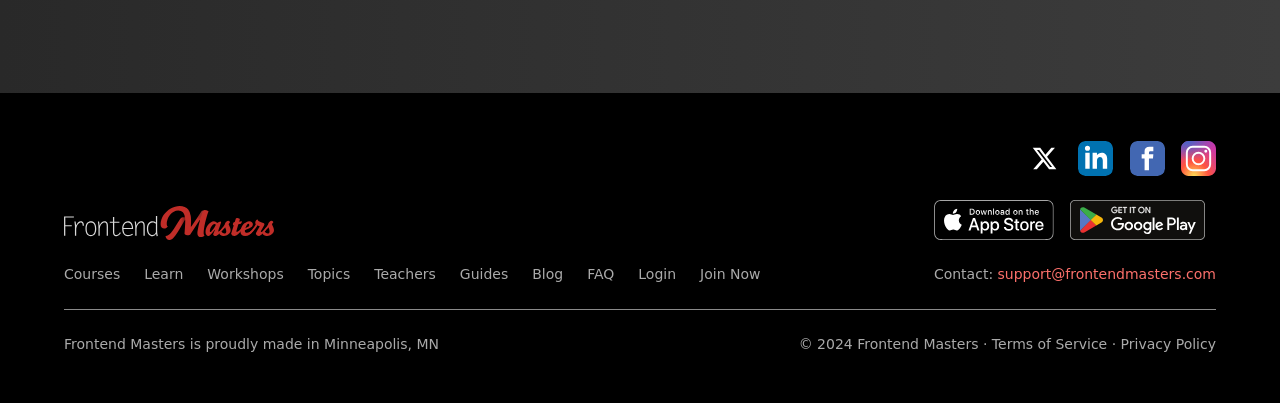Bounding box coordinates are to be given in the format (top-left x, top-left y, bottom-right x, bottom-right y). All values must be floating point numbers between 0 and 1. Provide the bounding box coordinate for the UI element described as: Apple App Store

[0.73, 0.496, 0.823, 0.595]